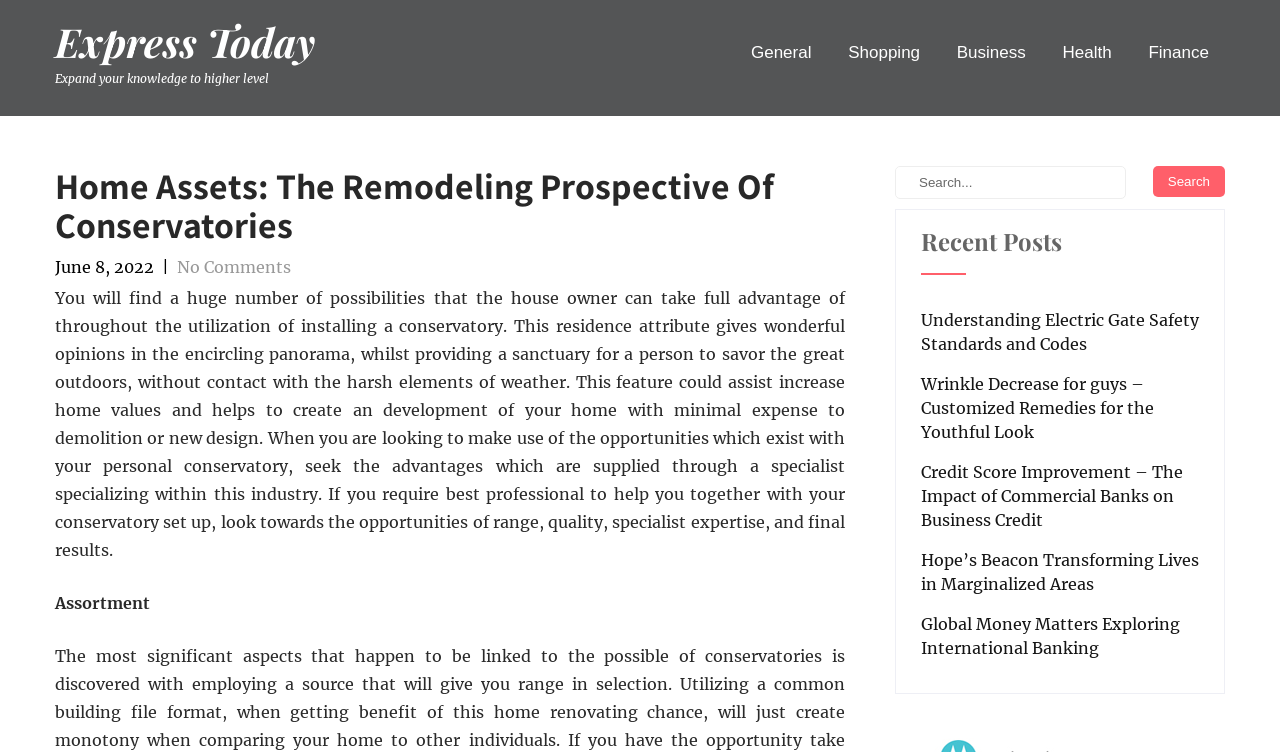Find the bounding box coordinates for the area that must be clicked to perform this action: "Learn more about Home Assets and Conservatories".

[0.043, 0.22, 0.66, 0.325]